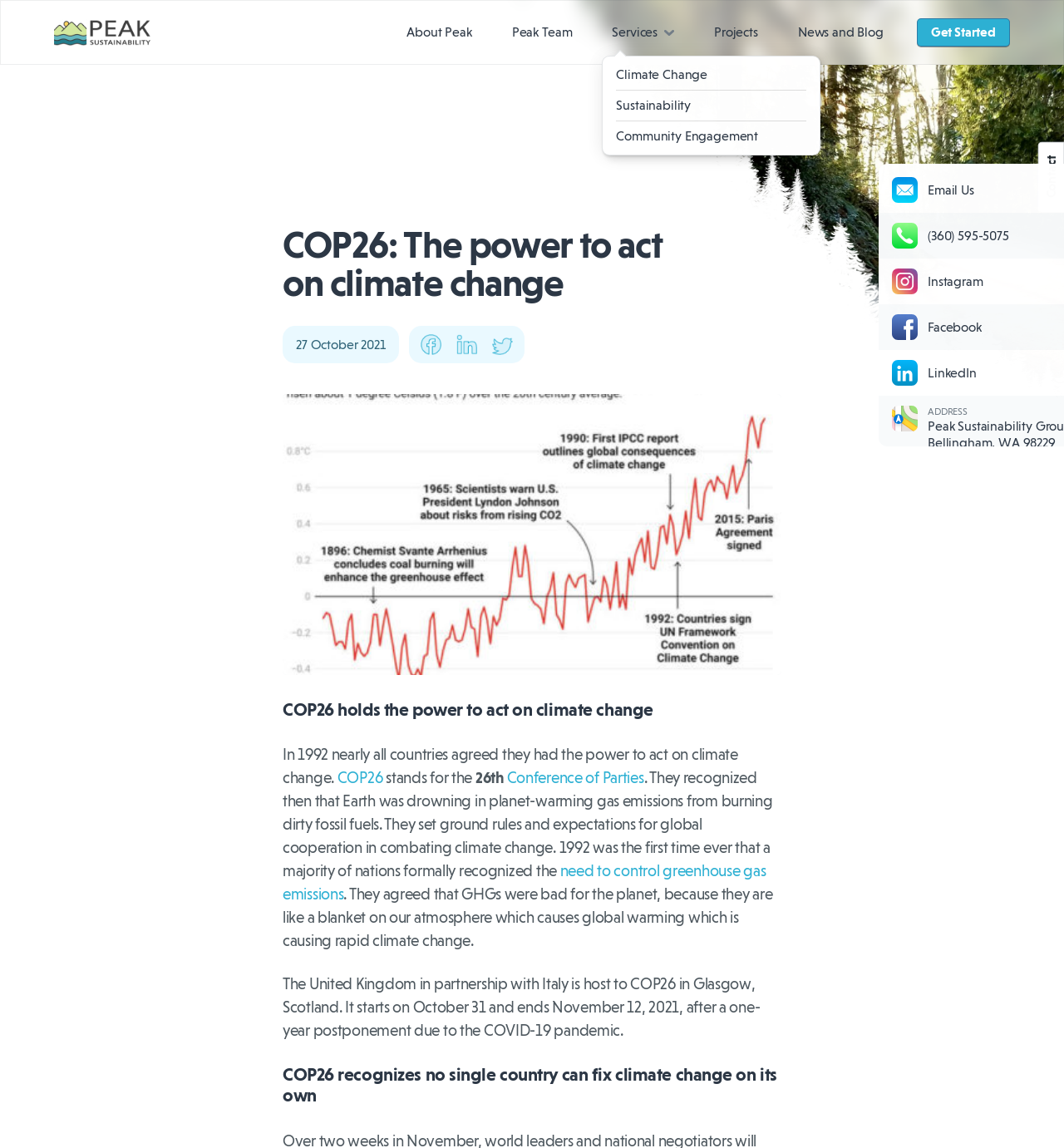What is the name of the organization?
Based on the image, answer the question with as much detail as possible.

I found the answer by looking at the links at the top of the webpage, where I saw 'About Peak' and 'Peak Team', which suggests that the organization is called Peak Sustainability Group.